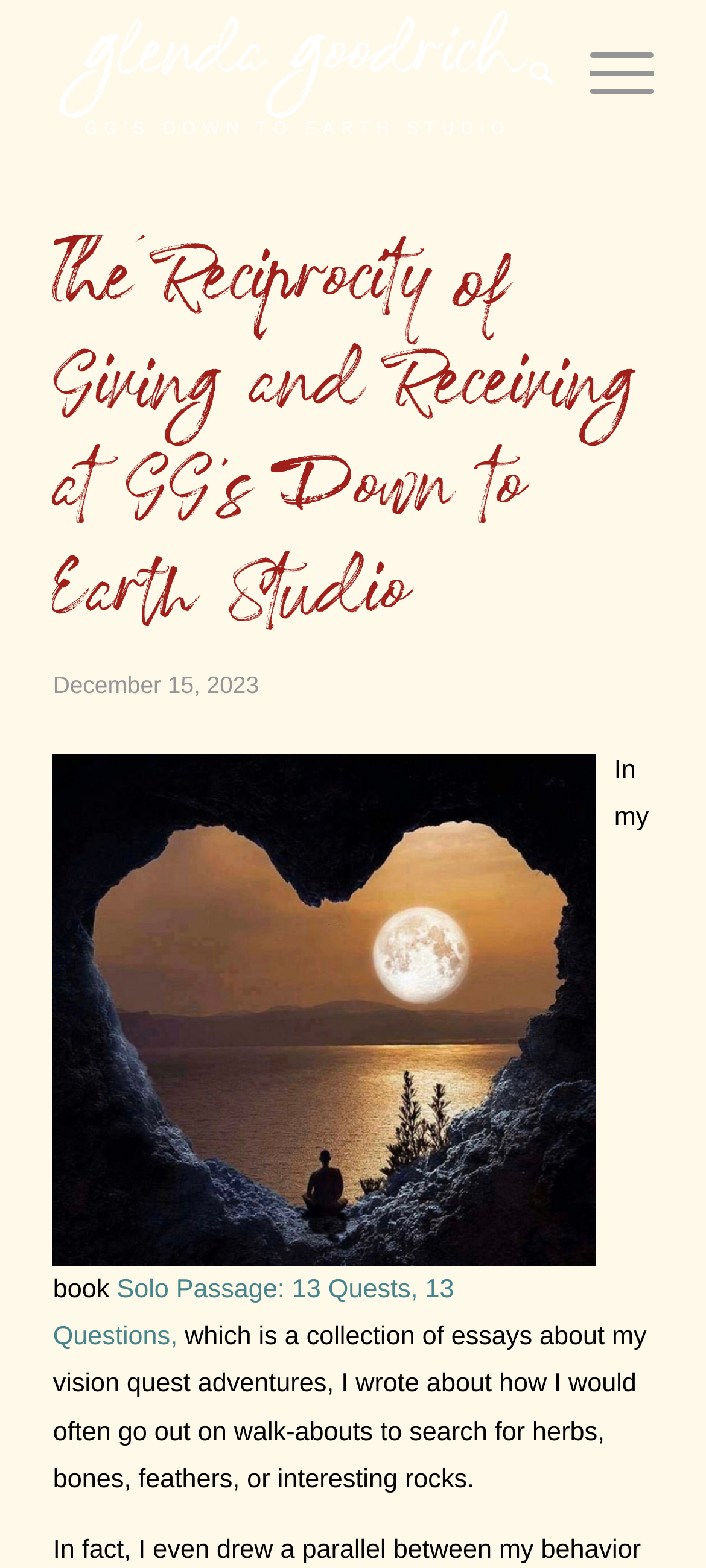What is the author's book about?
Look at the image and respond with a single word or a short phrase.

vision quest adventures